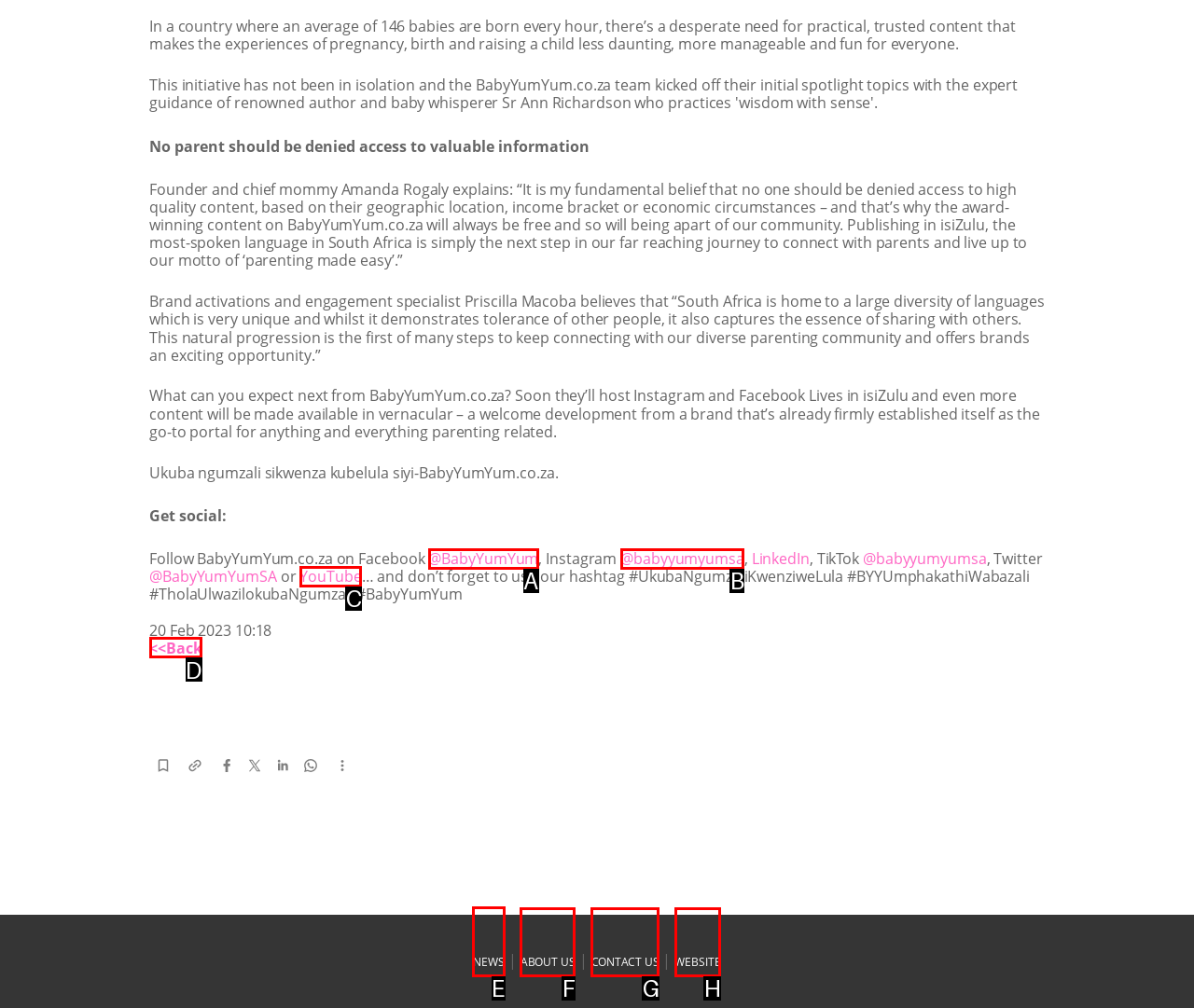Which lettered option should be clicked to achieve the task: Check the news? Choose from the given choices.

E